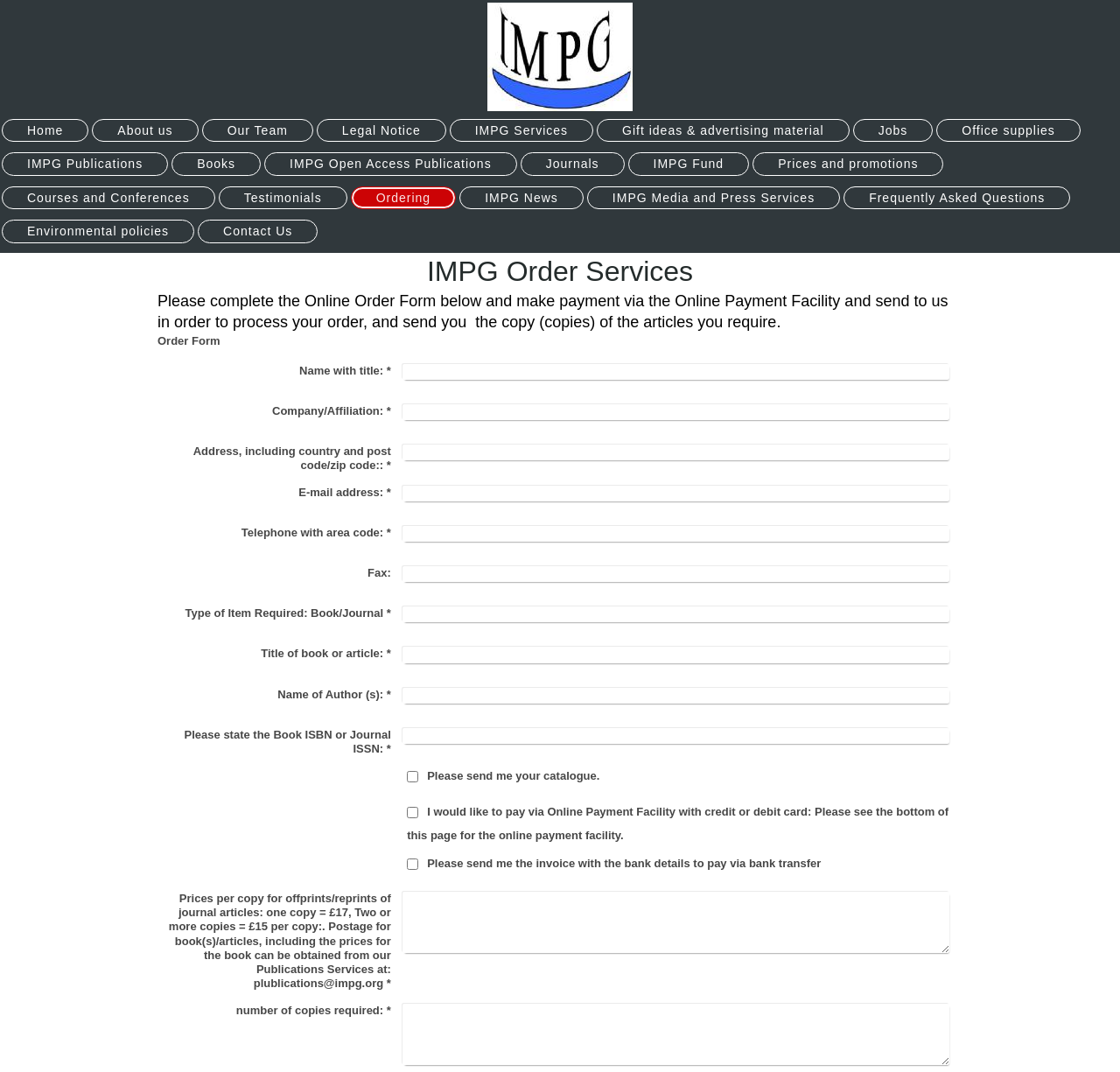What is the company name of the publisher?
Refer to the image and give a detailed answer to the question.

I found the answer in the root element 'International Medical Publishing Group (IMPG) - Ordering' which is the title of the webpage.